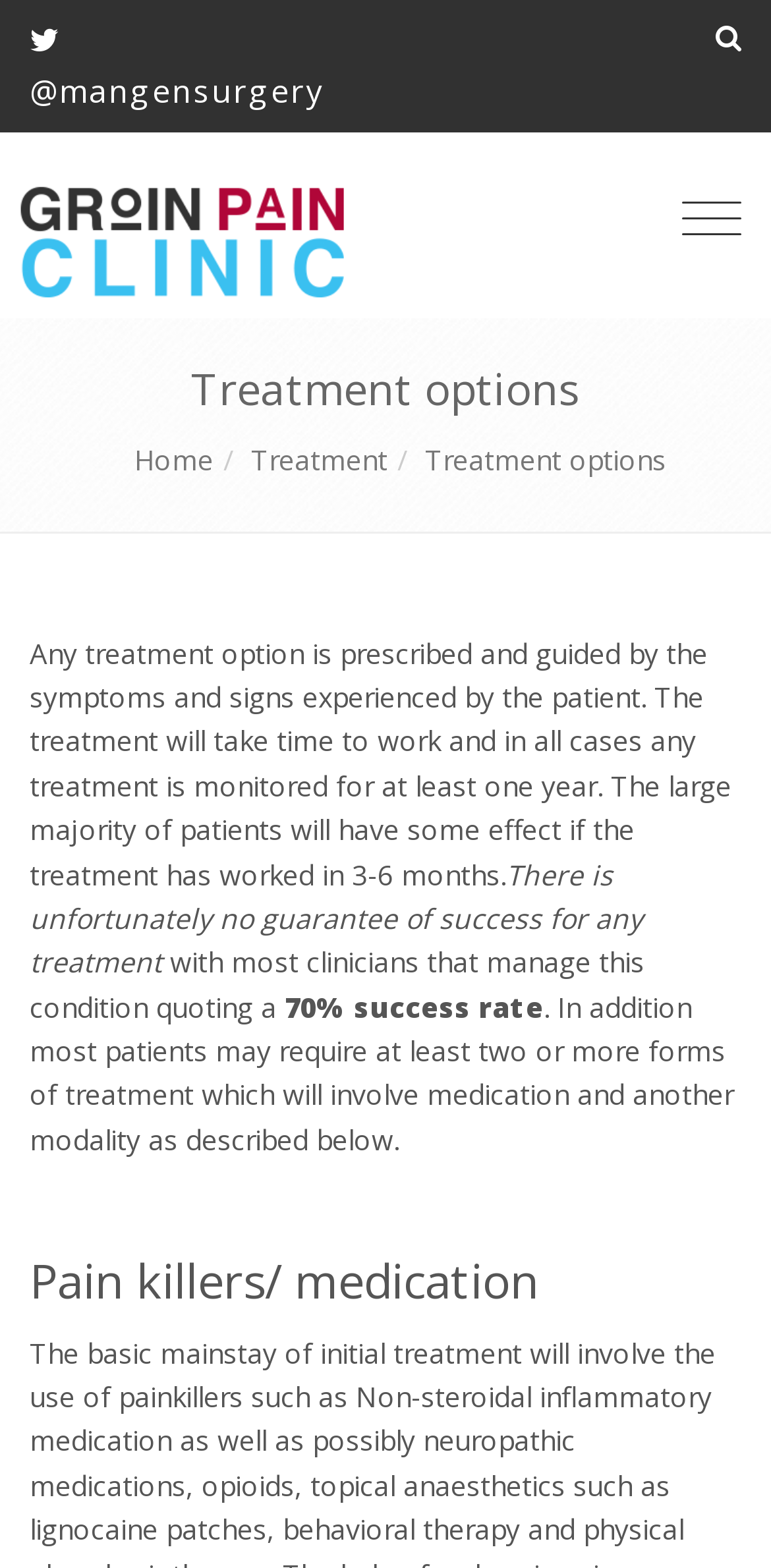Provide the bounding box coordinates, formatted as (top-left x, top-left y, bottom-right x, bottom-right y), with all values being floating point numbers between 0 and 1. Identify the bounding box of the UI element that matches the description: Toggle navigation

[0.885, 0.117, 0.962, 0.162]